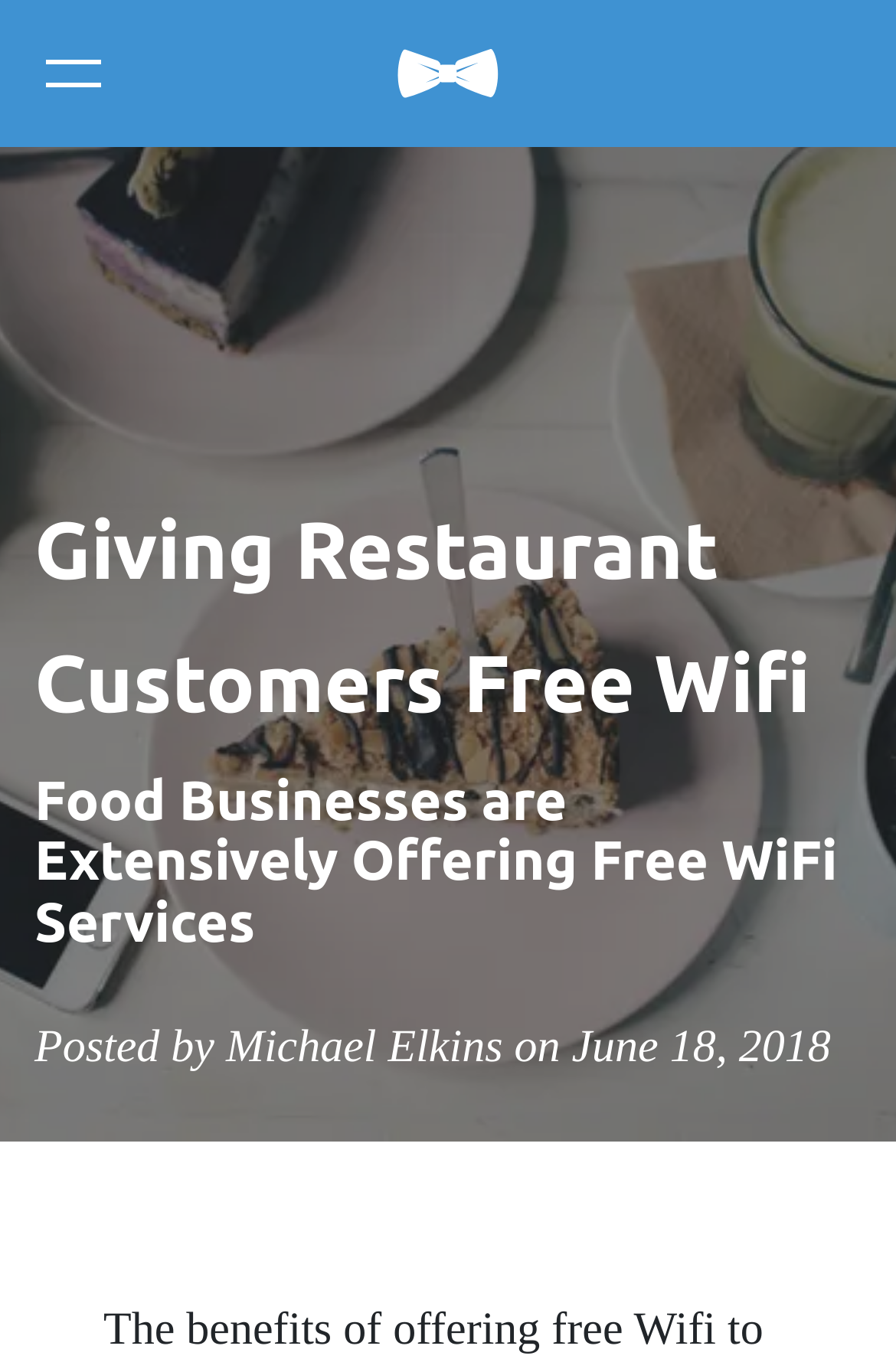Using the element description: "Successful Restaurant", determine the bounding box coordinates. The coordinates should be in the format [left, top, right, bottom], with values between 0 and 1.

[0.051, 0.107, 0.949, 0.182]